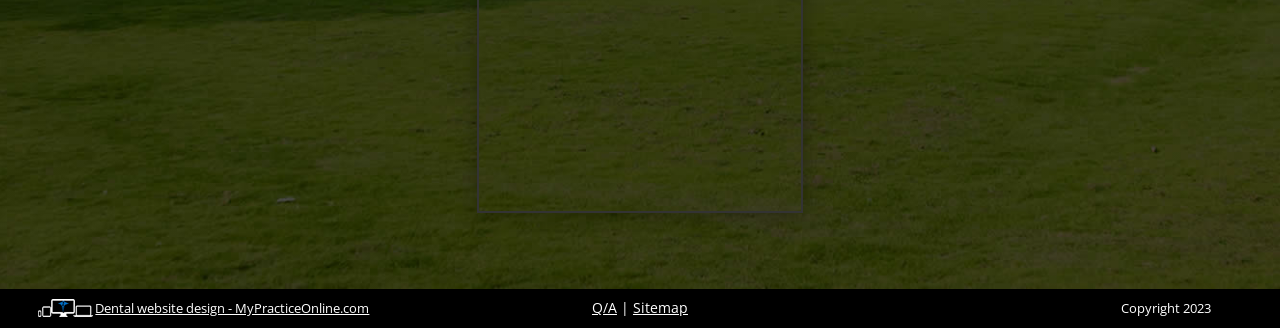Predict the bounding box of the UI element based on the description: "Dental website design - MyPracticeOnline.com". The coordinates should be four float numbers between 0 and 1, formatted as [left, top, right, bottom].

[0.075, 0.913, 0.289, 0.968]